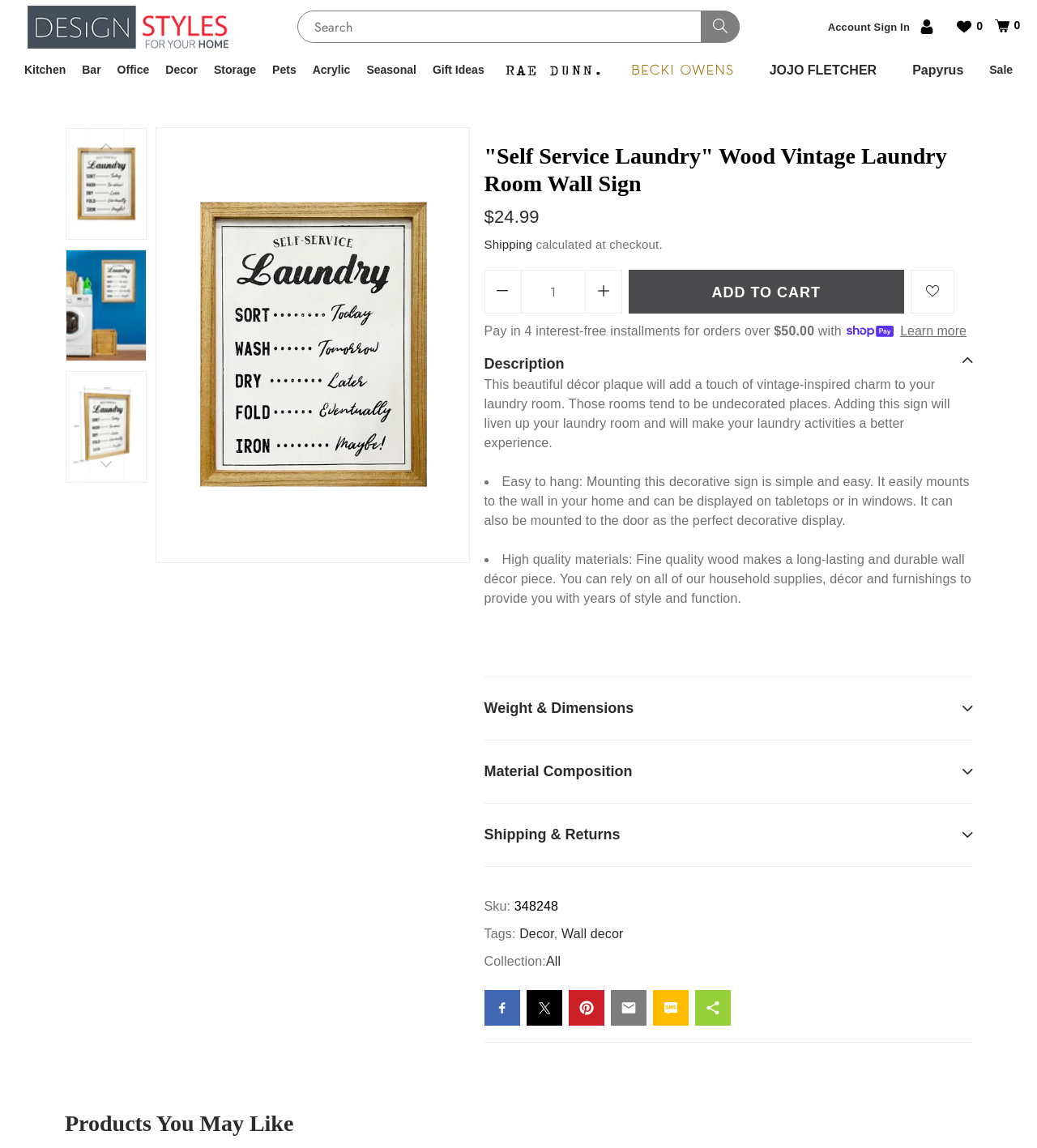Determine the bounding box coordinates for the UI element described. Format the coordinates as (top-left x, top-left y, bottom-right x, bottom-right y) and ensure all values are between 0 and 1. Element description: Papyrus

[0.863, 0.047, 0.946, 0.075]